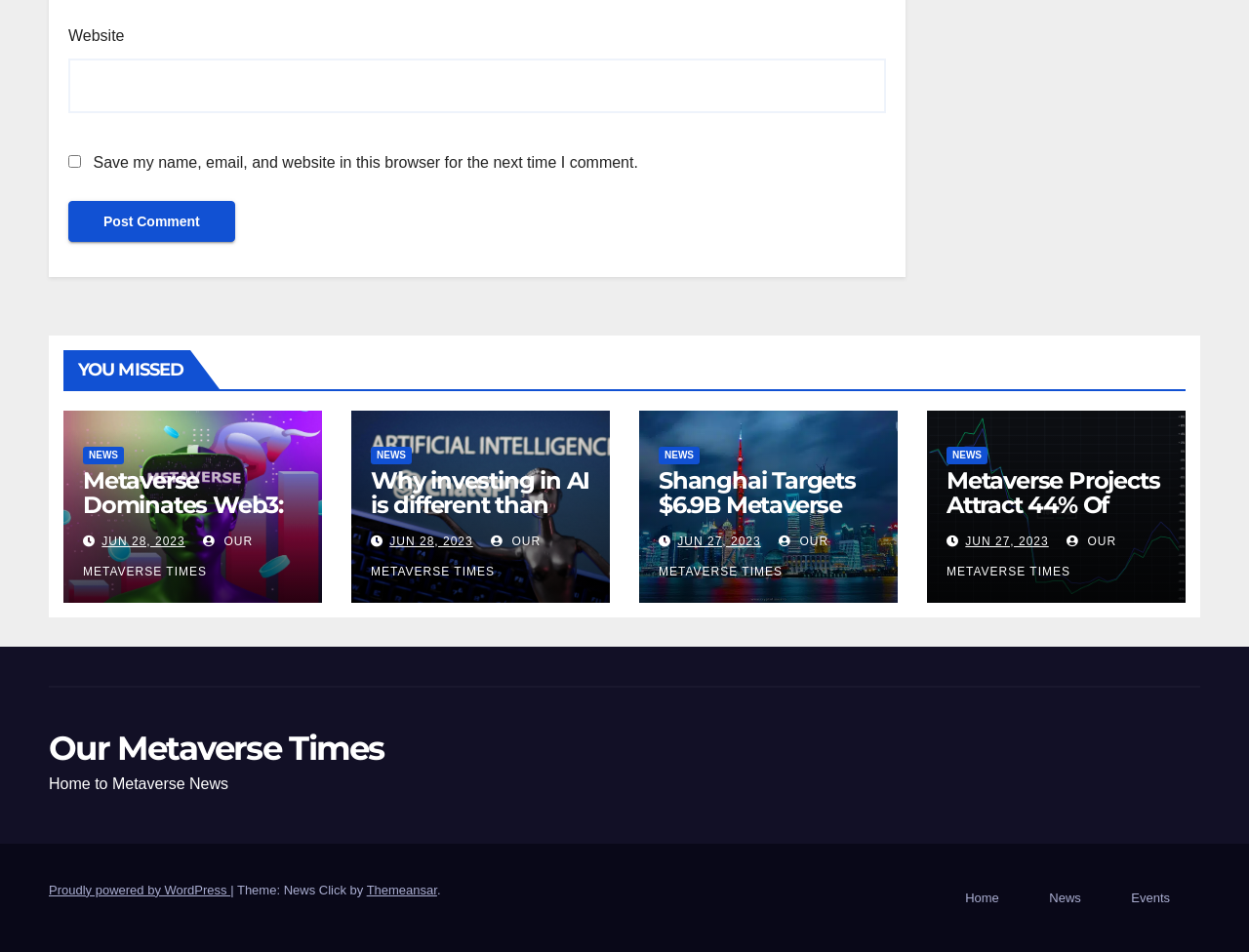Identify the bounding box coordinates of the part that should be clicked to carry out this instruction: "go to next post".

None